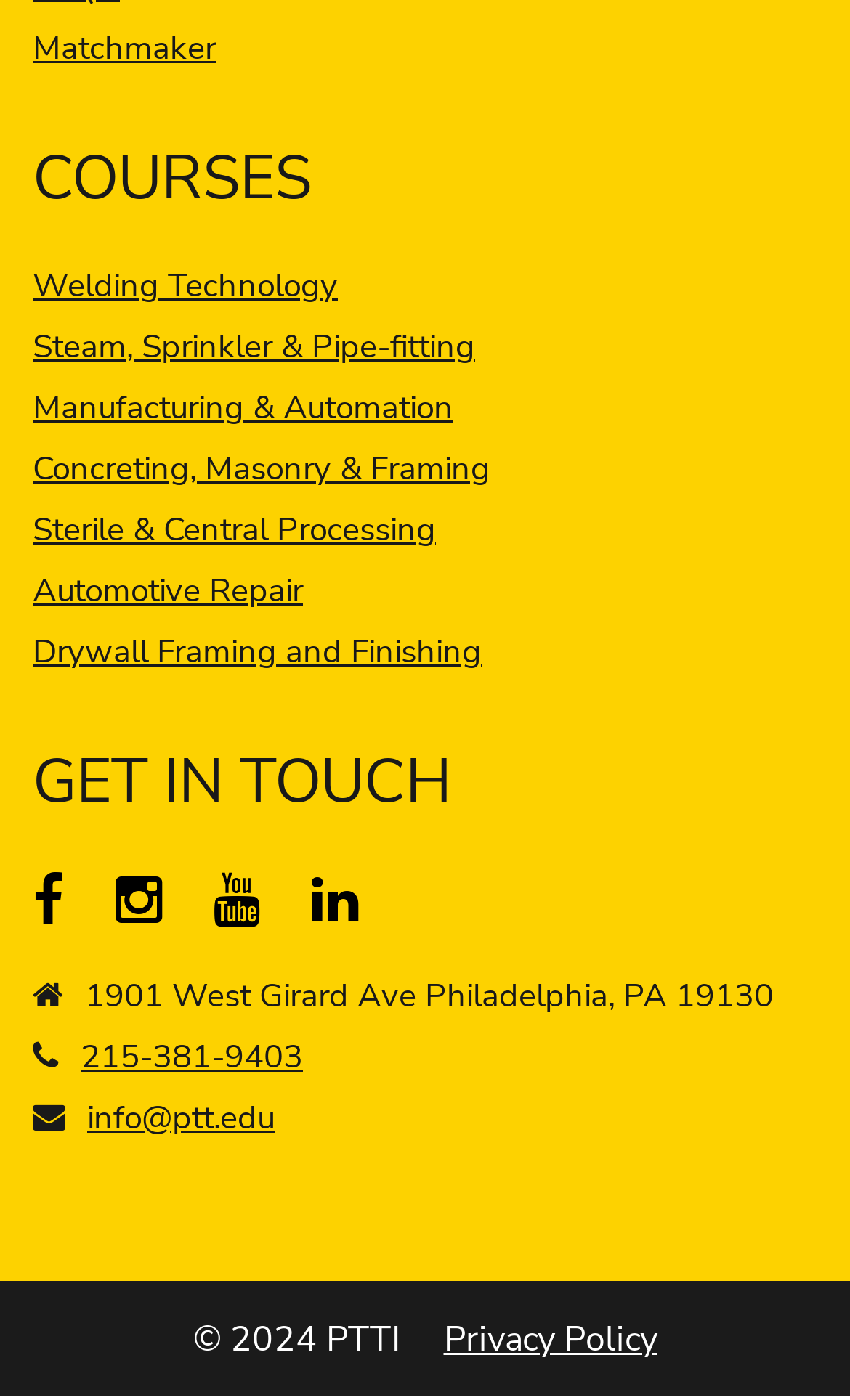Can you look at the image and give a comprehensive answer to the question:
What type of courses are offered?

The webpage lists various courses such as Welding Technology, Steam, Sprinkler & Pipe-fitting, Manufacturing & Automation, and more, which are vocational in nature.